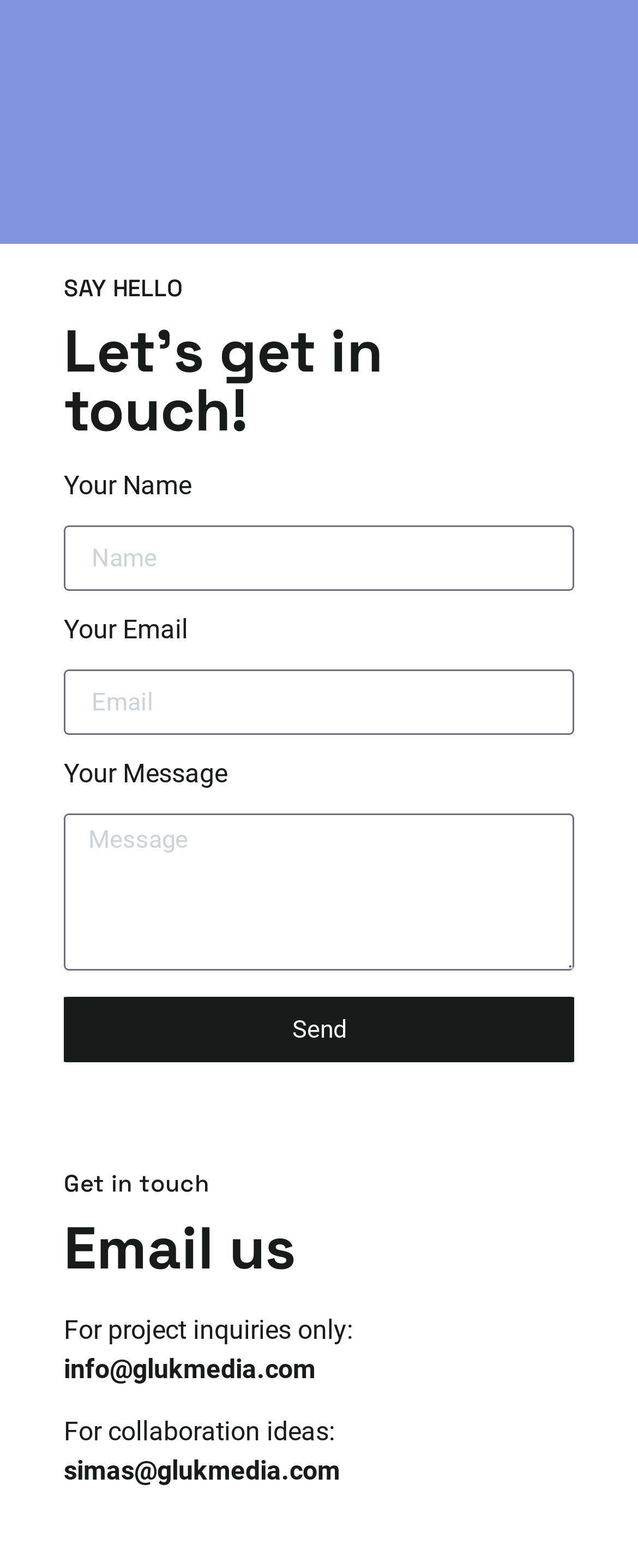Identify and provide the bounding box for the element described by: "Send".

[0.1, 0.636, 0.9, 0.678]